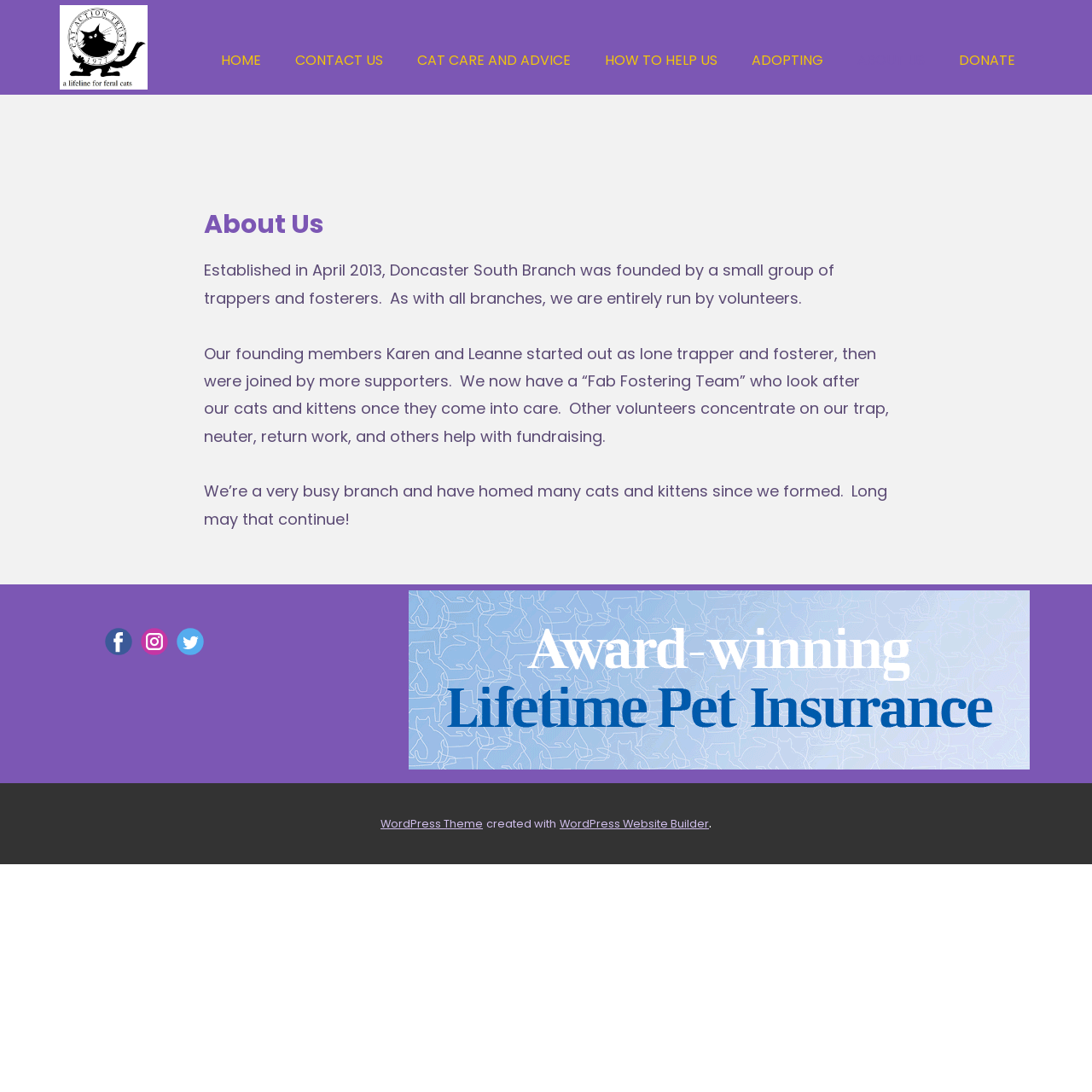Identify the bounding box coordinates of the part that should be clicked to carry out this instruction: "Learn about cat care and advice".

[0.366, 0.042, 0.538, 0.07]